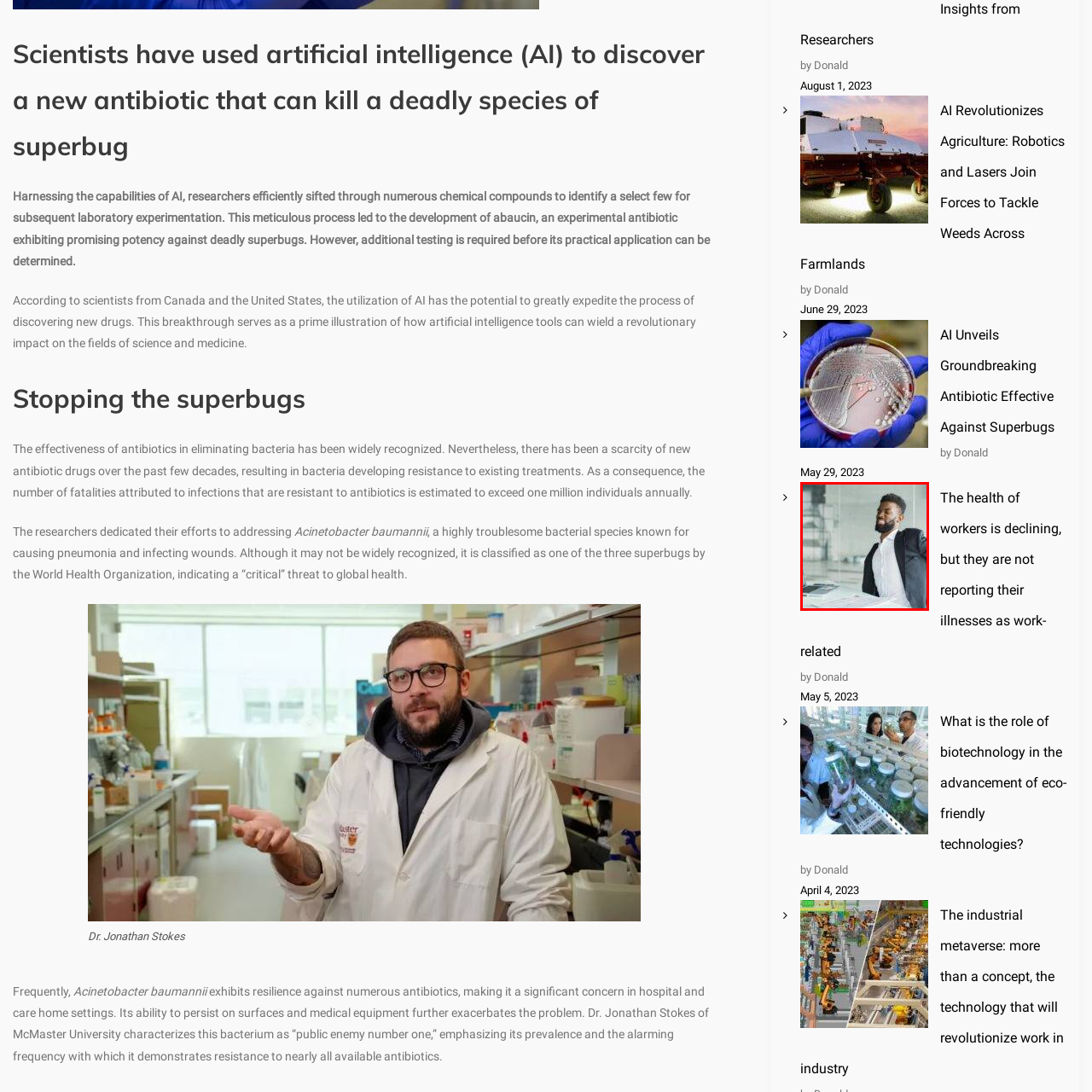What type of light is filtering through the windows? Look at the image outlined by the red bounding box and provide a succinct answer in one word or a brief phrase.

Natural light